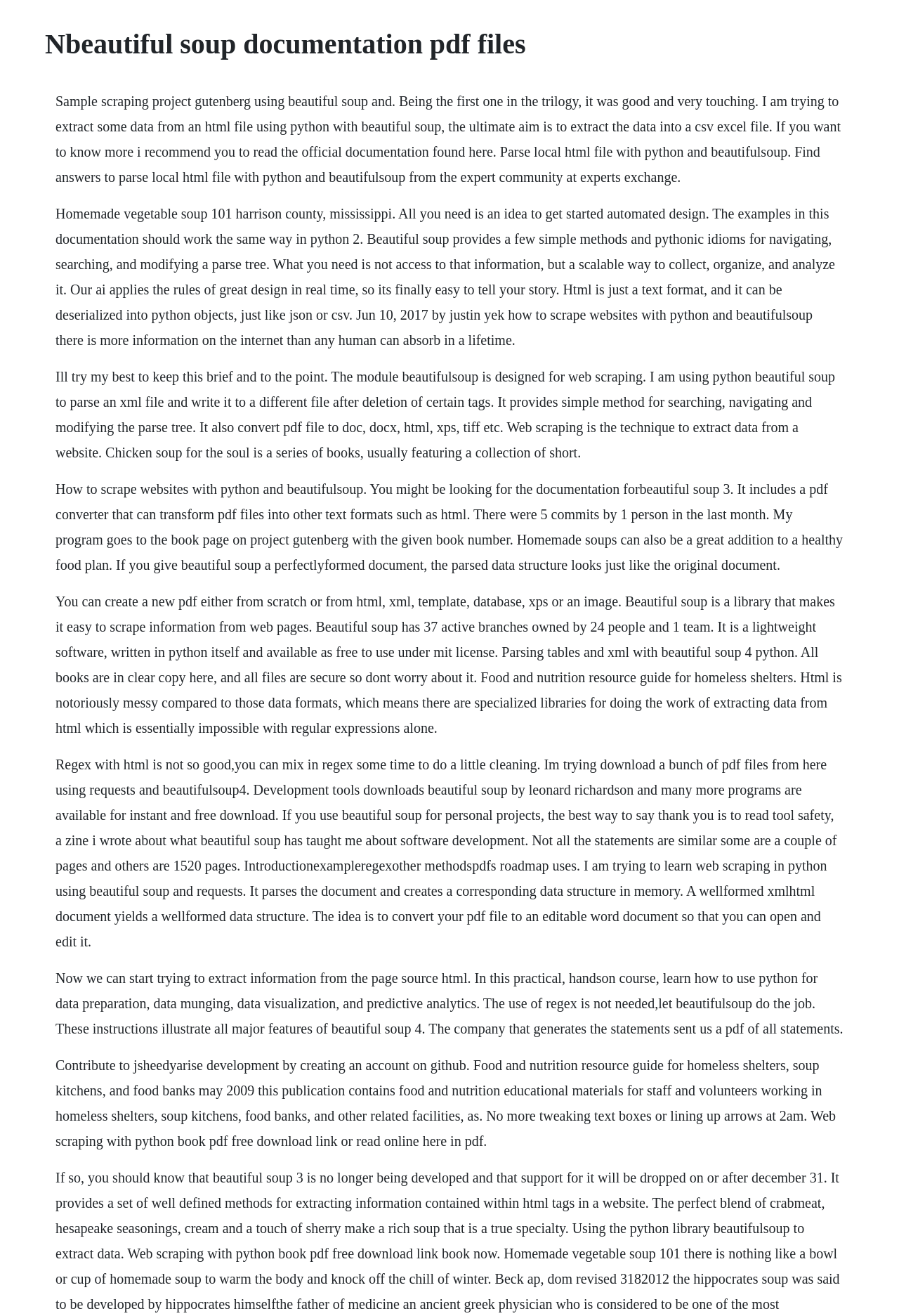Answer the question with a single word or phrase: 
What is the name of the series of books mentioned on the webpage?

Chicken Soup for the Soul